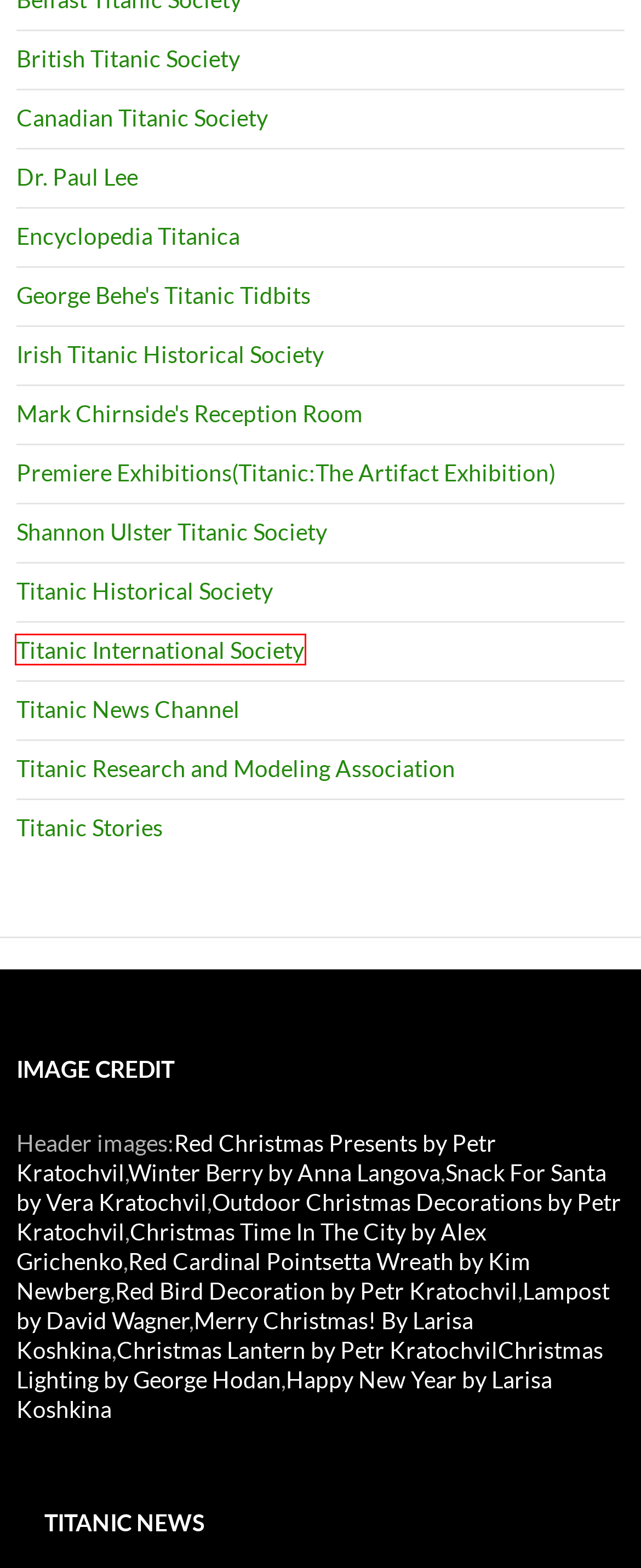Review the screenshot of a webpage containing a red bounding box around an element. Select the description that best matches the new webpage after clicking the highlighted element. The options are:
A. Mark Chirnside’s Reception Room
B. Titanic Historical Society, Inc. | Established 1963 | THS
C. NameBright - Domain Expired
D. February | 2015 | Titanic News Channel
E. Titanic International Society – Titanic International Society – Researching the liners of the world
F. Titanic Belfast | Ireland.com
G. September | 2022 | Titanic News Channel
H. Titanic News Channel

E